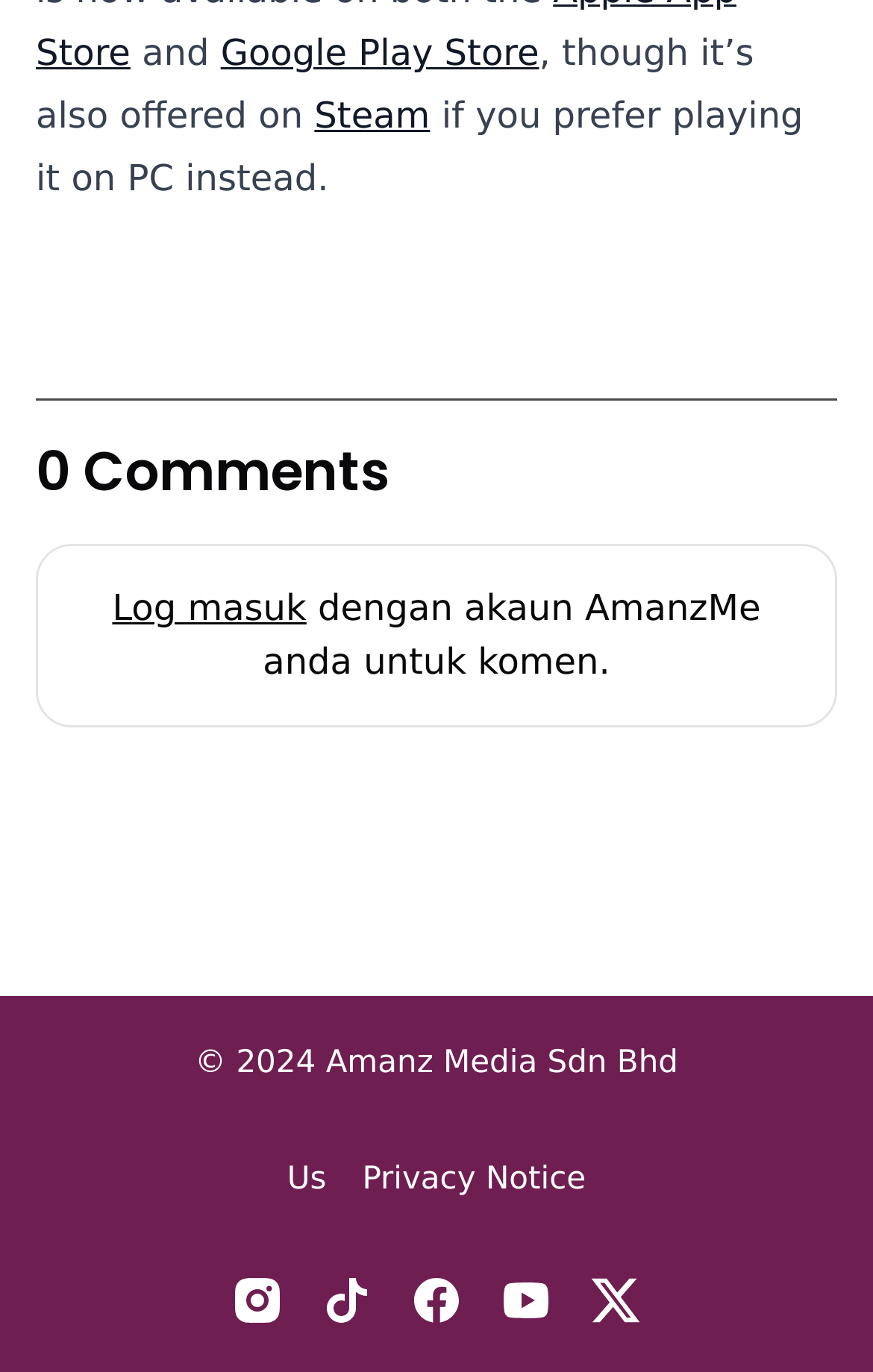Using the information in the image, could you please answer the following question in detail:
What is the purpose of the 'Log masuk' button?

The 'Log masuk' button is accompanied by a text that says 'dengan akaun AmanzMe anda untuk komen', which translates to 'with your AmanzMe account to comment', implying that the button is used to log in with an AmanzMe account to enable commenting.